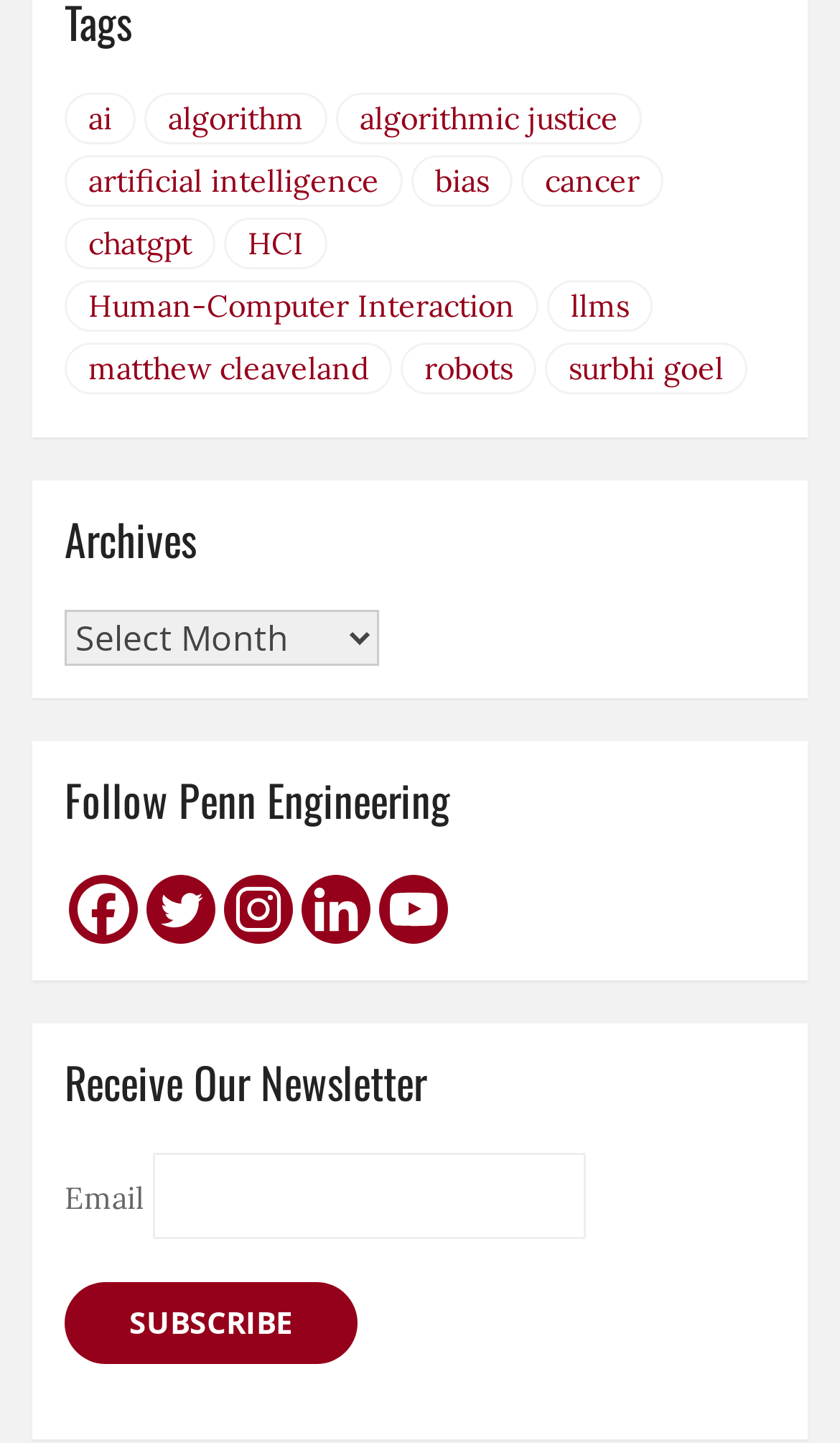What is the label of the combobox?
Use the information from the image to give a detailed answer to the question.

I looked at the combobox and found that it has a label 'Archives' and is not expanded.